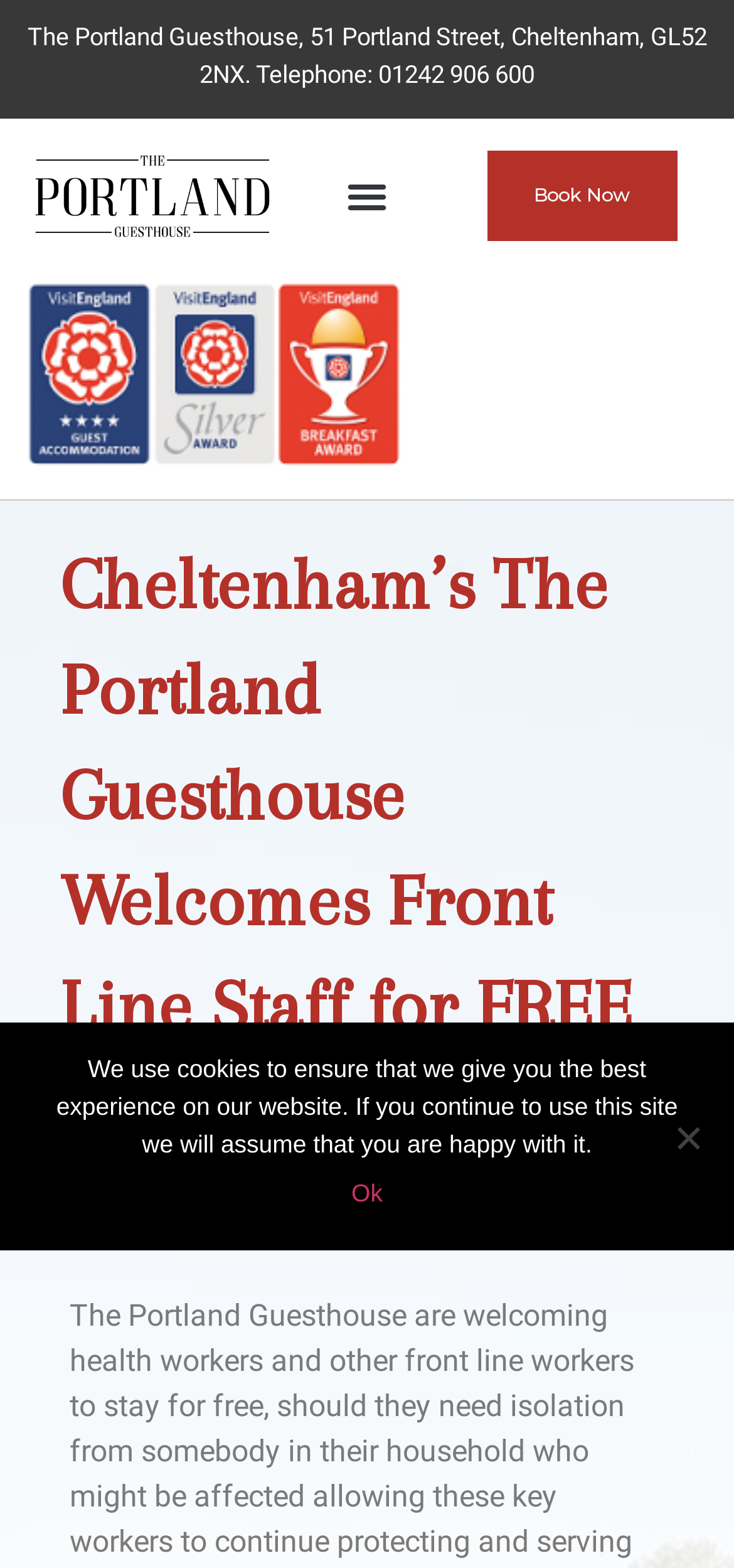Answer the following in one word or a short phrase: 
What is the date of Mother's Day mentioned on the page?

Sunday 10th March 2024